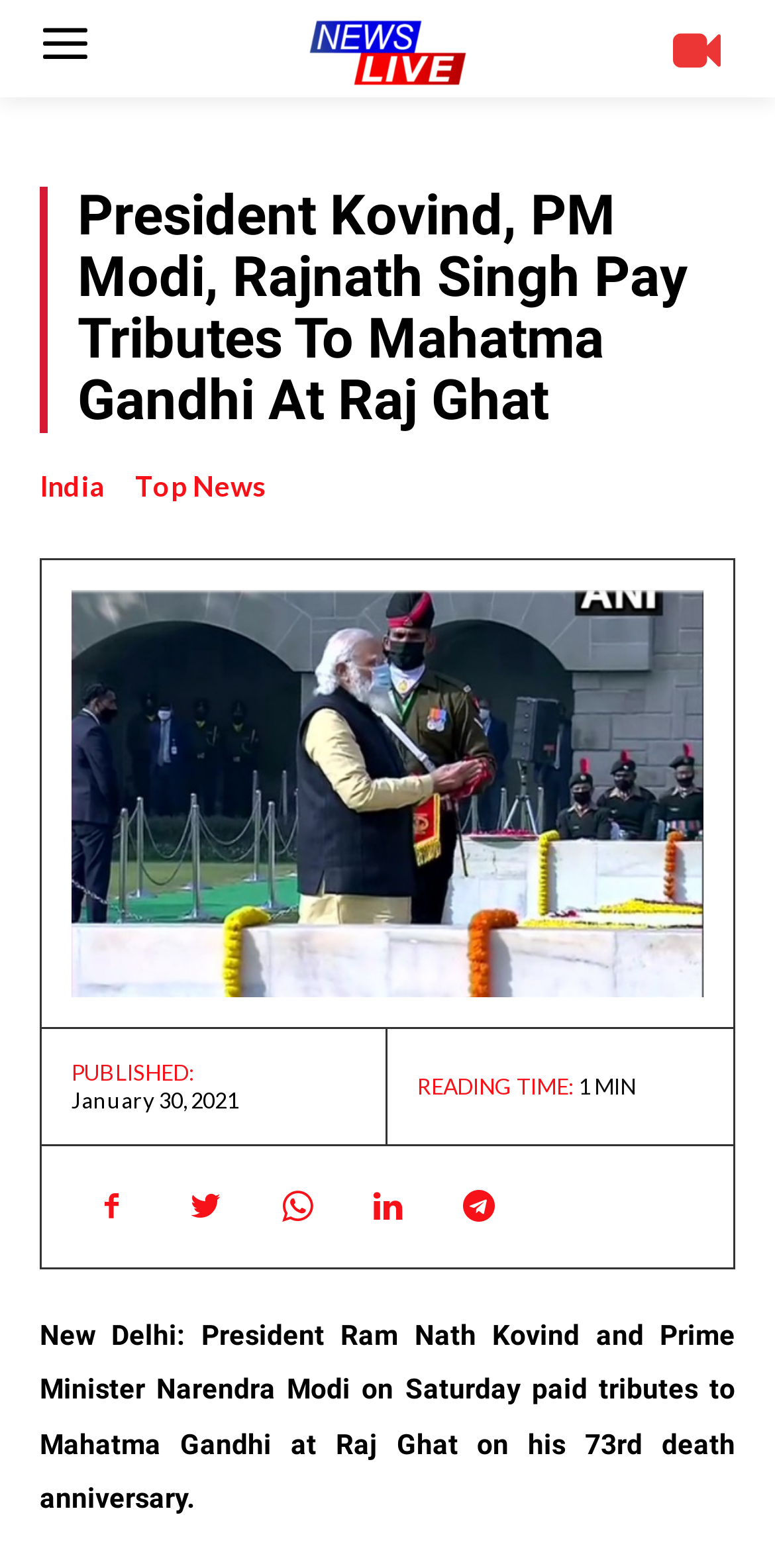Please specify the bounding box coordinates of the clickable section necessary to execute the following command: "view top news".

[0.174, 0.297, 0.344, 0.322]